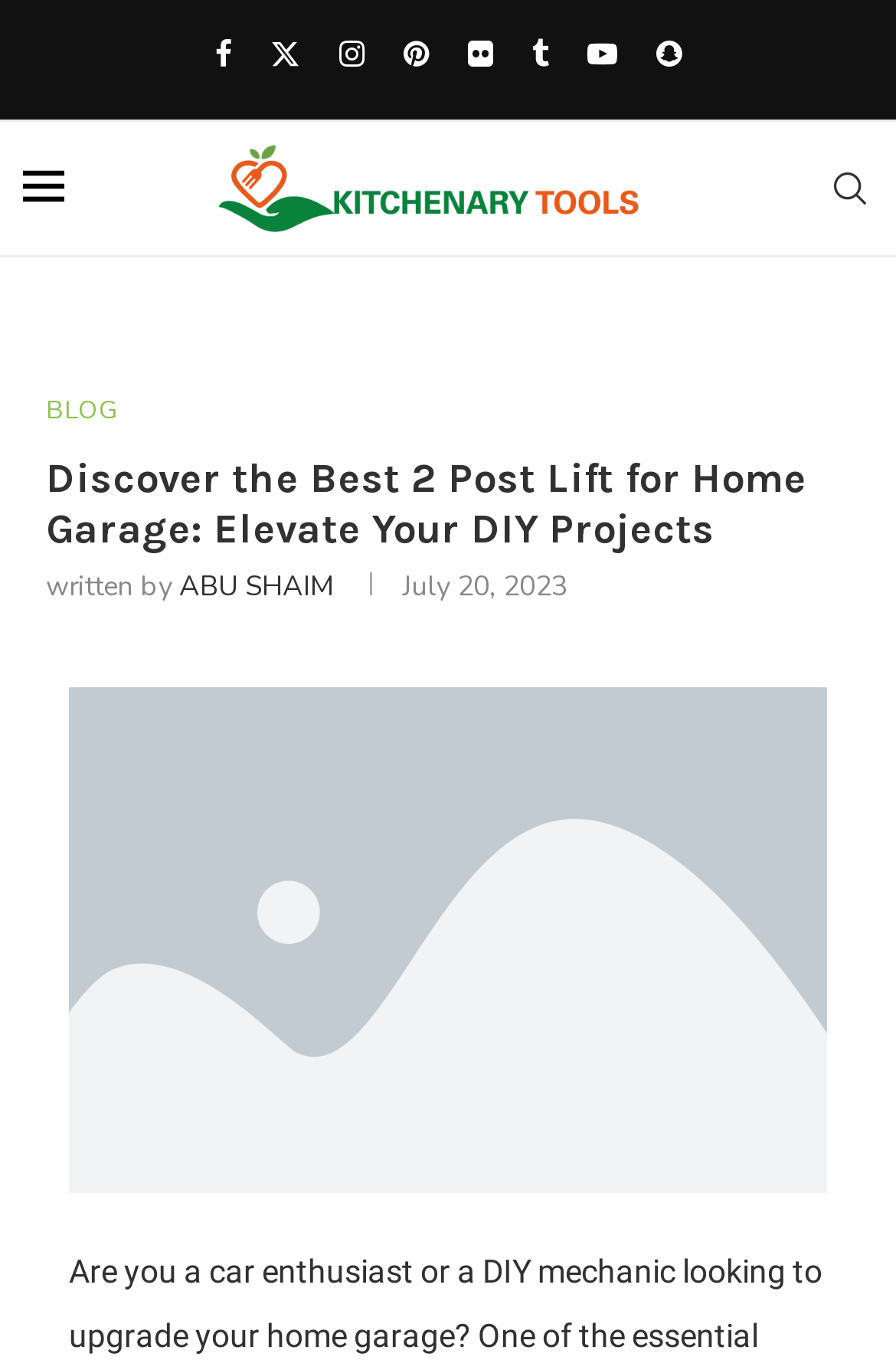Can you find the bounding box coordinates for the element that needs to be clicked to execute this instruction: "Read the article by ABU SHAIM"? The coordinates should be given as four float numbers between 0 and 1, i.e., [left, top, right, bottom].

[0.2, 0.417, 0.372, 0.445]